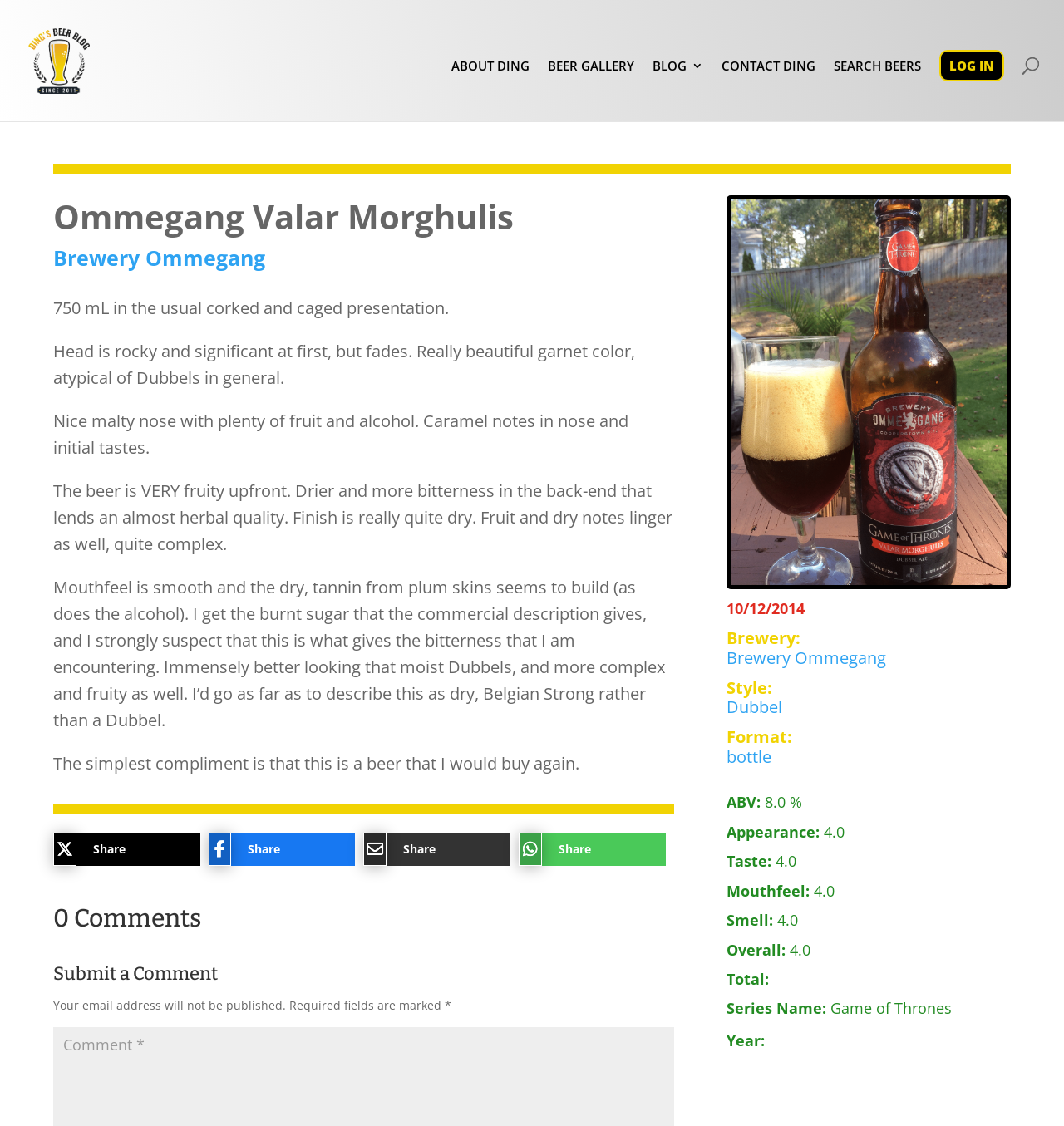What is the brewery of the beer?
Utilize the information in the image to give a detailed answer to the question.

I found the answer by looking at the section that lists the details of the beer. Under the 'Brewery' category, it says 'Brewery Ommegang', which indicates that the brewery that produces the beer is 'Brewery Ommegang'.